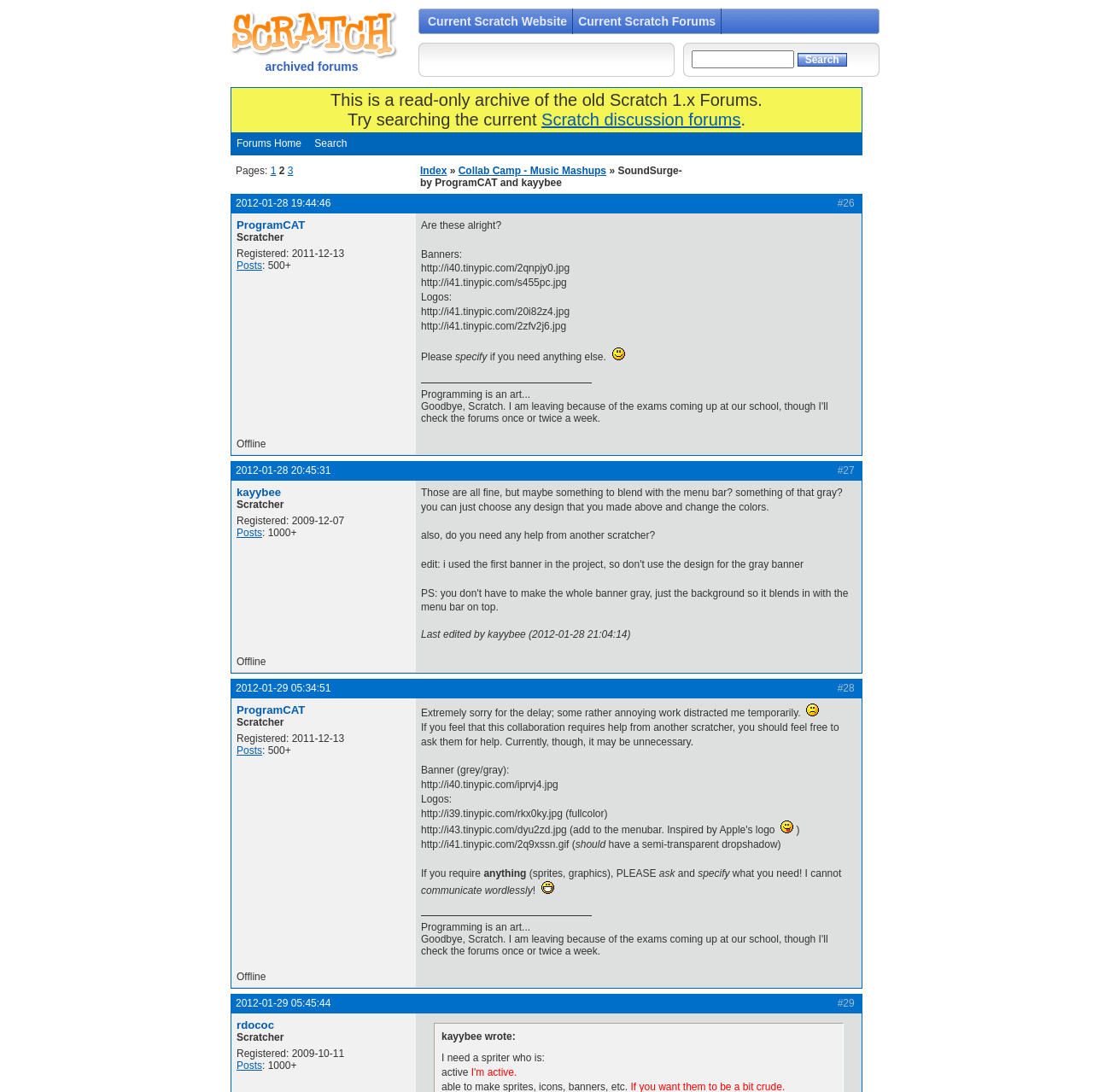How many posts does ProgramCAT have?
Please answer the question with a single word or phrase, referencing the image.

500+